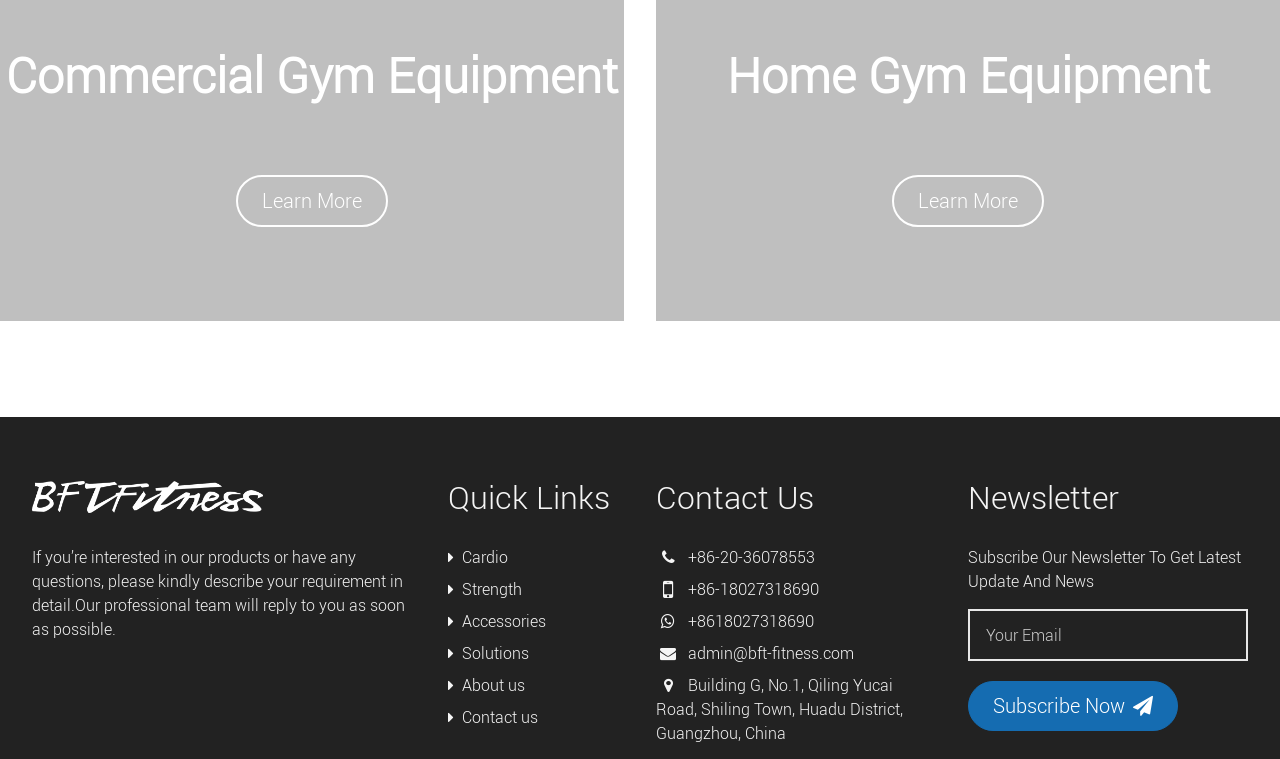Analyze the image and provide a detailed answer to the question: What is the company's name?

The company's name is mentioned as 'BFT Fitness' on the webpage, along with an image of the company's logo. This information is located at the top of the webpage and suggests that BFT Fitness is the company behind the website.